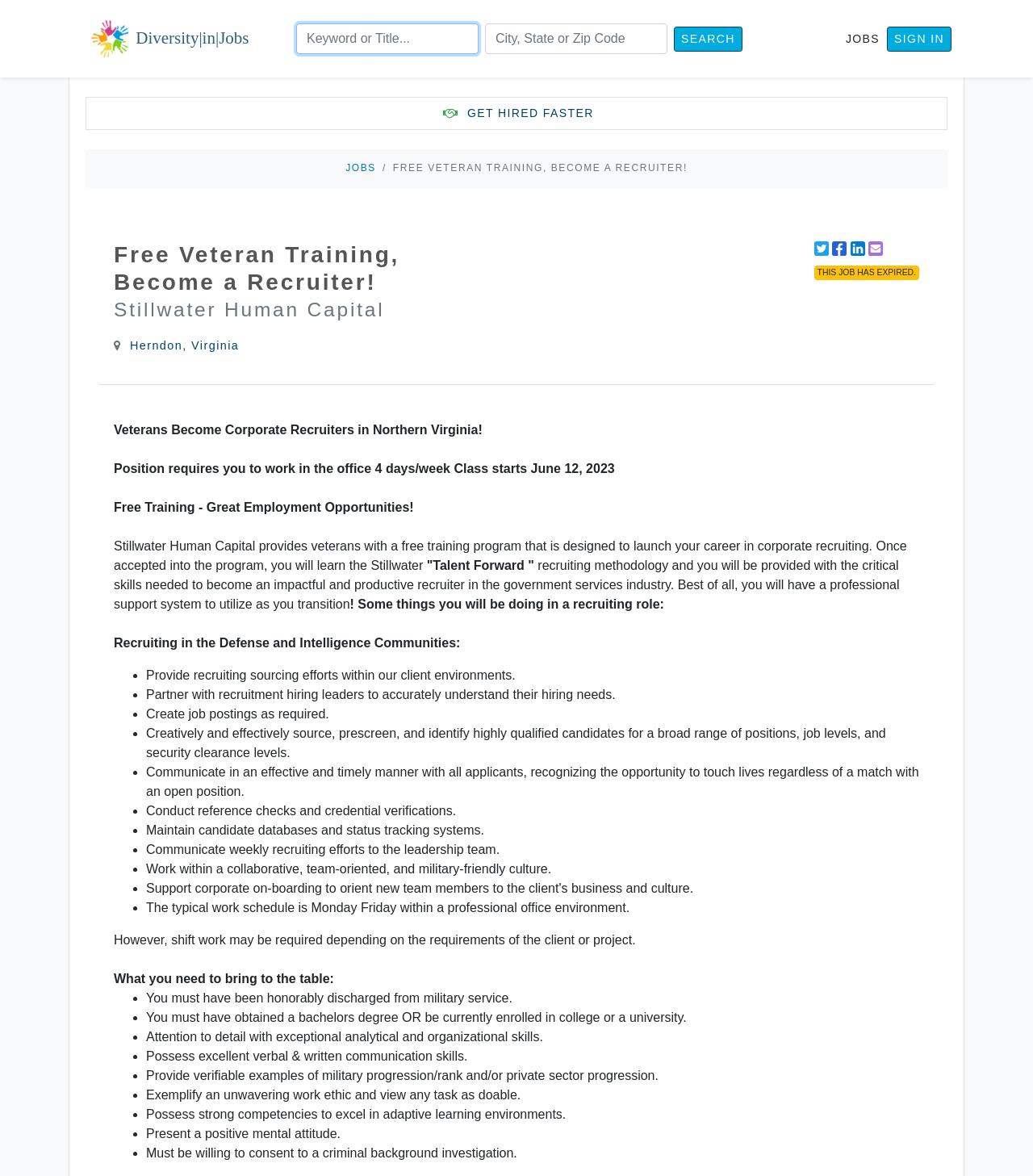Please extract the webpage's main title and generate its text content.

Free Veteran Training, Become a Recruiter!
Stillwater Human Capital